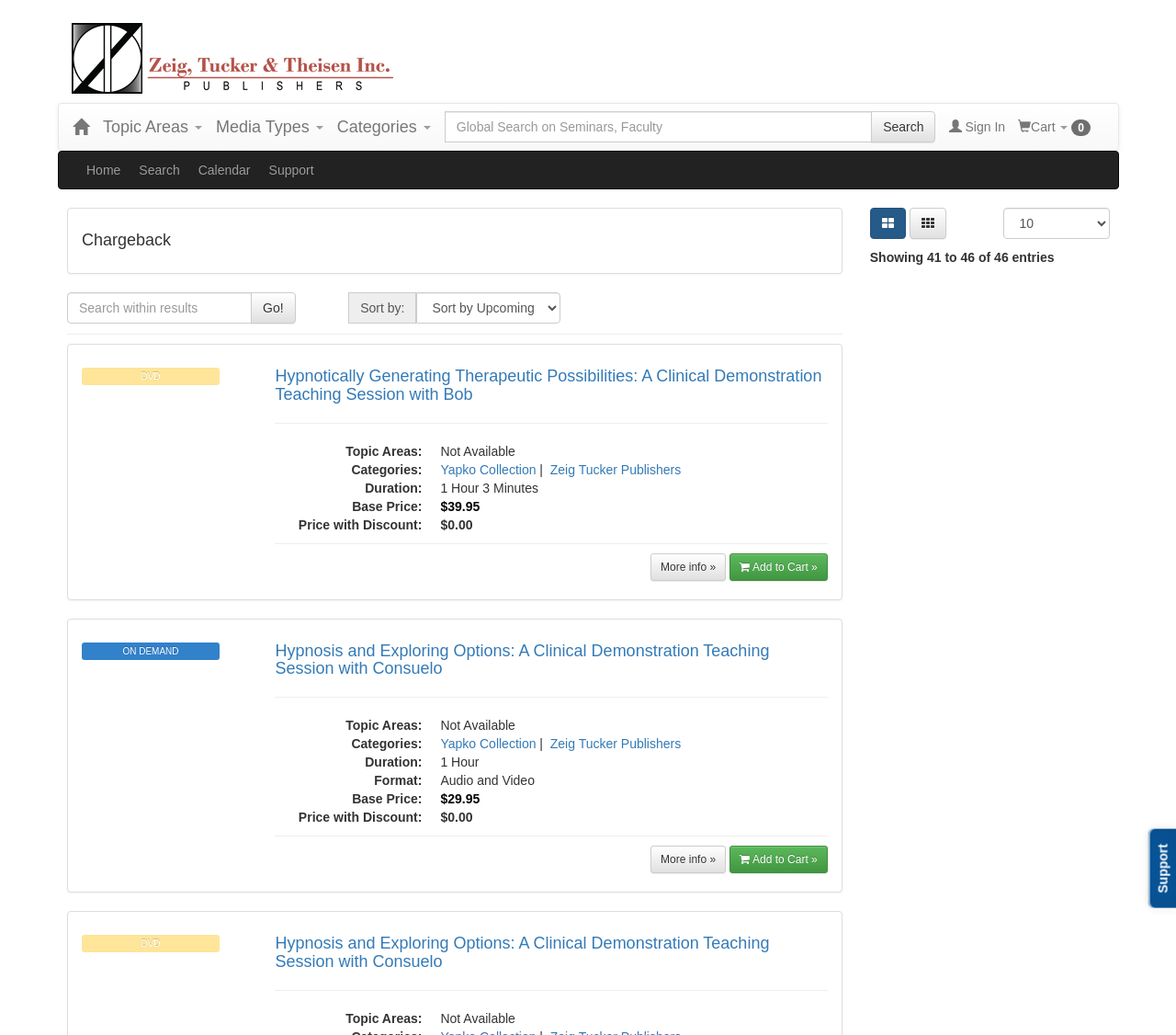Please identify the bounding box coordinates of the clickable area that will allow you to execute the instruction: "Search for a topic".

[0.378, 0.107, 0.796, 0.138]